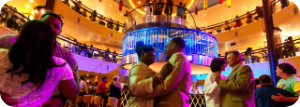Explain in detail what you see in the image.

The image captures the vibrant atmosphere of the Carnival Conquest Atrium, where guests are enjoying an energetic evening filled with dancing and social interaction. Couples are seen engaging in dance amidst a colorful backdrop, illuminated by dynamic lighting that enhances the festive mood. The multi-level design of the Atrium is evident, showcasing a lively crowd gathered on the upper levels, encouraging a sense of community and celebration. Central to the scene is a striking illuminated feature, likely a sculpture or chandelier, adding to the atrium's charm as guests immerse themselves in the lively festivities that define their vacation experience aboard the cruise. This space embodies the heart of the Carnival Conquest, where music, dancing, and joyous interactions come together to create unforgettable memories.